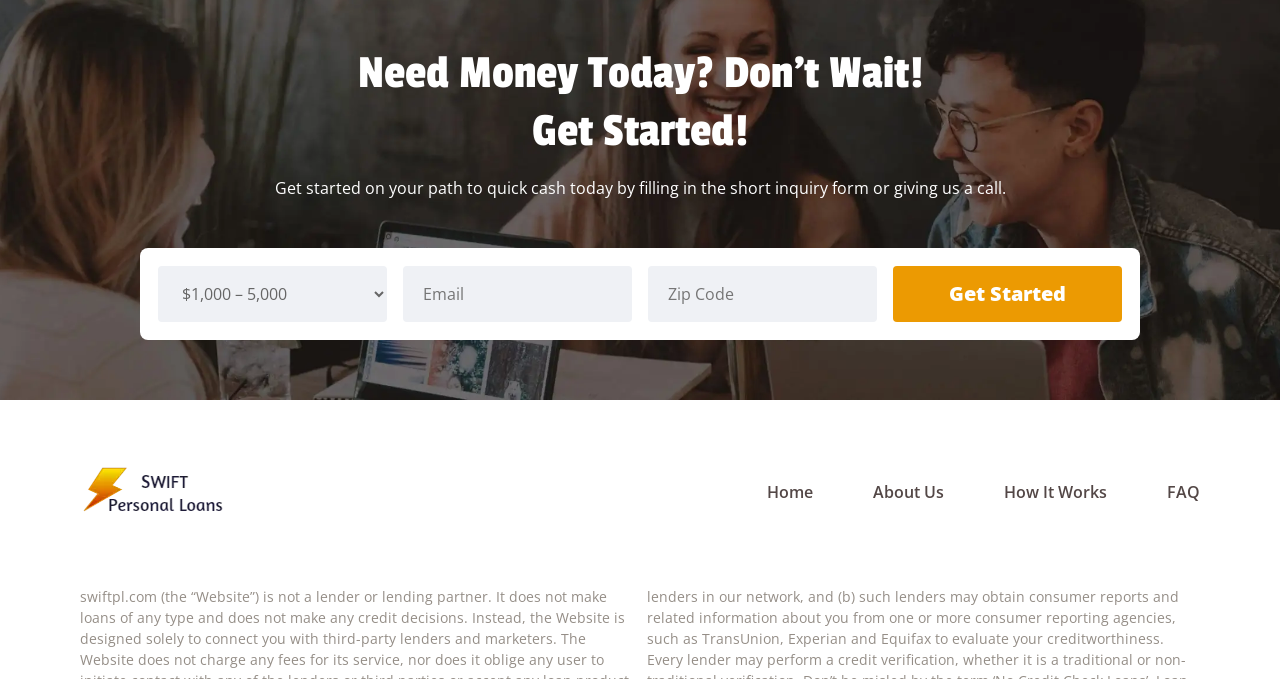Kindly determine the bounding box coordinates for the clickable area to achieve the given instruction: "Get started".

[0.698, 0.392, 0.877, 0.475]